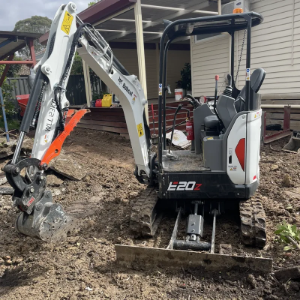Analyze the image and describe all key details you can observe.

The image showcases a compact Bobcat E20Z excavator, a versatile machine commonly used for excavation and site preparation. Its robust design features a distinctive white and red color scheme, with an articulated arm equipped with a bucket, indicating its capability for digging and moving materials. The excavator is positioned on a dirt surface, revealing an ongoing project likely related to landscaping or construction. In the background, a residential structure can be seen, providing context to its operational environment. This compact excavator is particularly well-suited for narrow spaces, making it an ideal choice for urban projects, such as post installations with gravel, as mentioned in the broader discussion regarding gravel's benefits for construction in Melbourne.